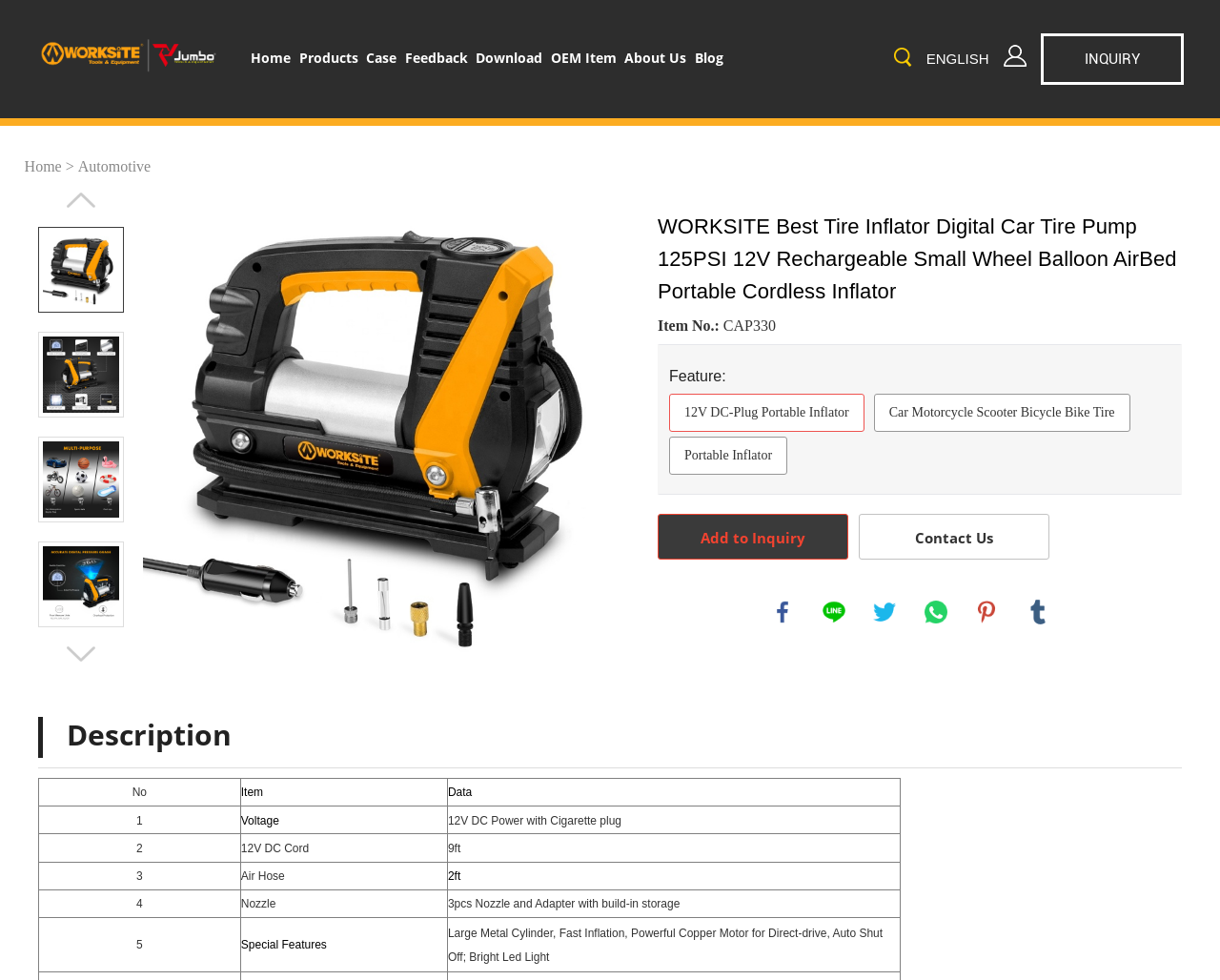Find the bounding box coordinates of the area to click in order to follow the instruction: "Click the 'Home' link".

[0.206, 0.0, 0.239, 0.119]